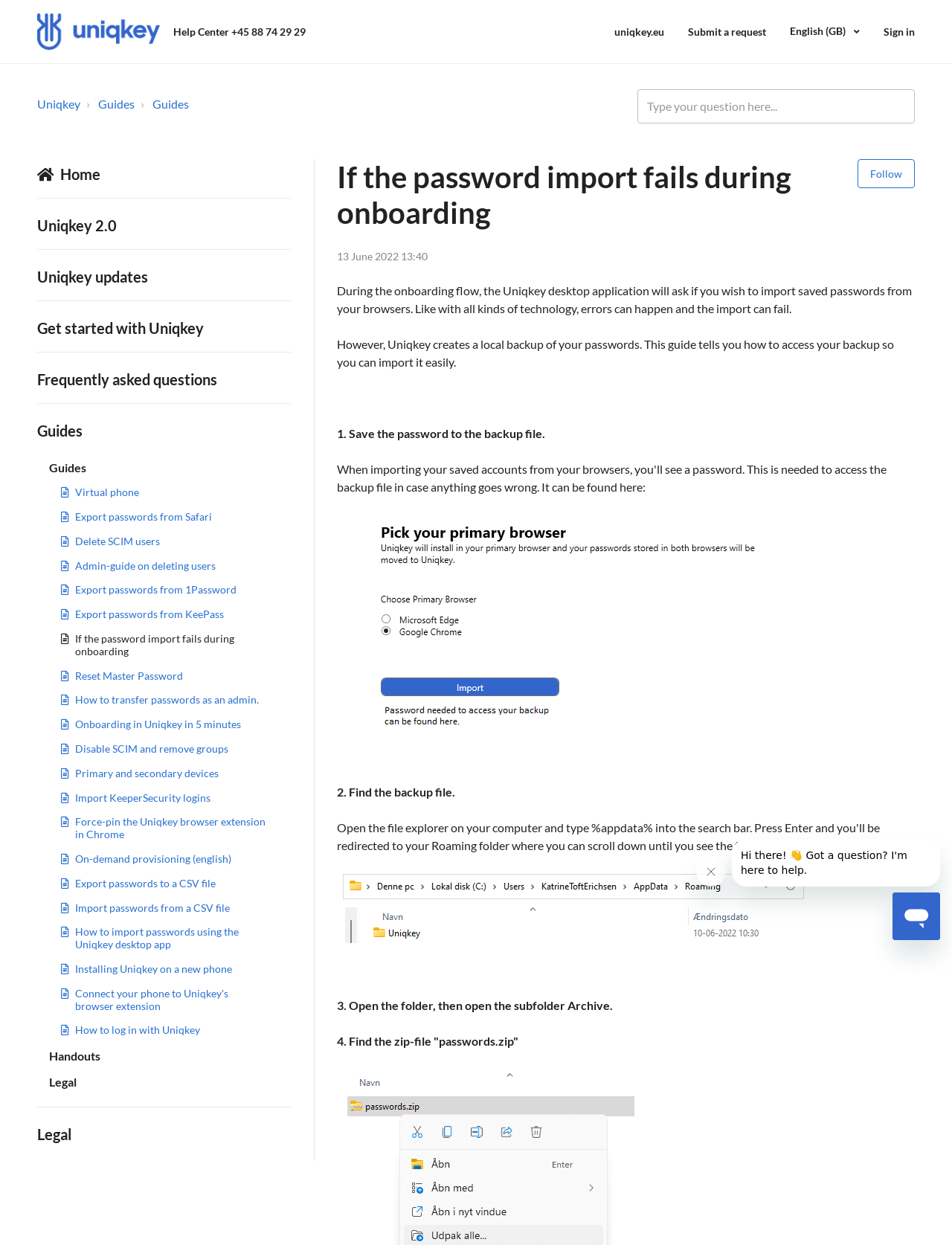Pinpoint the bounding box coordinates of the element that must be clicked to accomplish the following instruction: "Select the language". The coordinates should be in the format of four float numbers between 0 and 1, i.e., [left, top, right, bottom].

[0.83, 0.016, 0.903, 0.035]